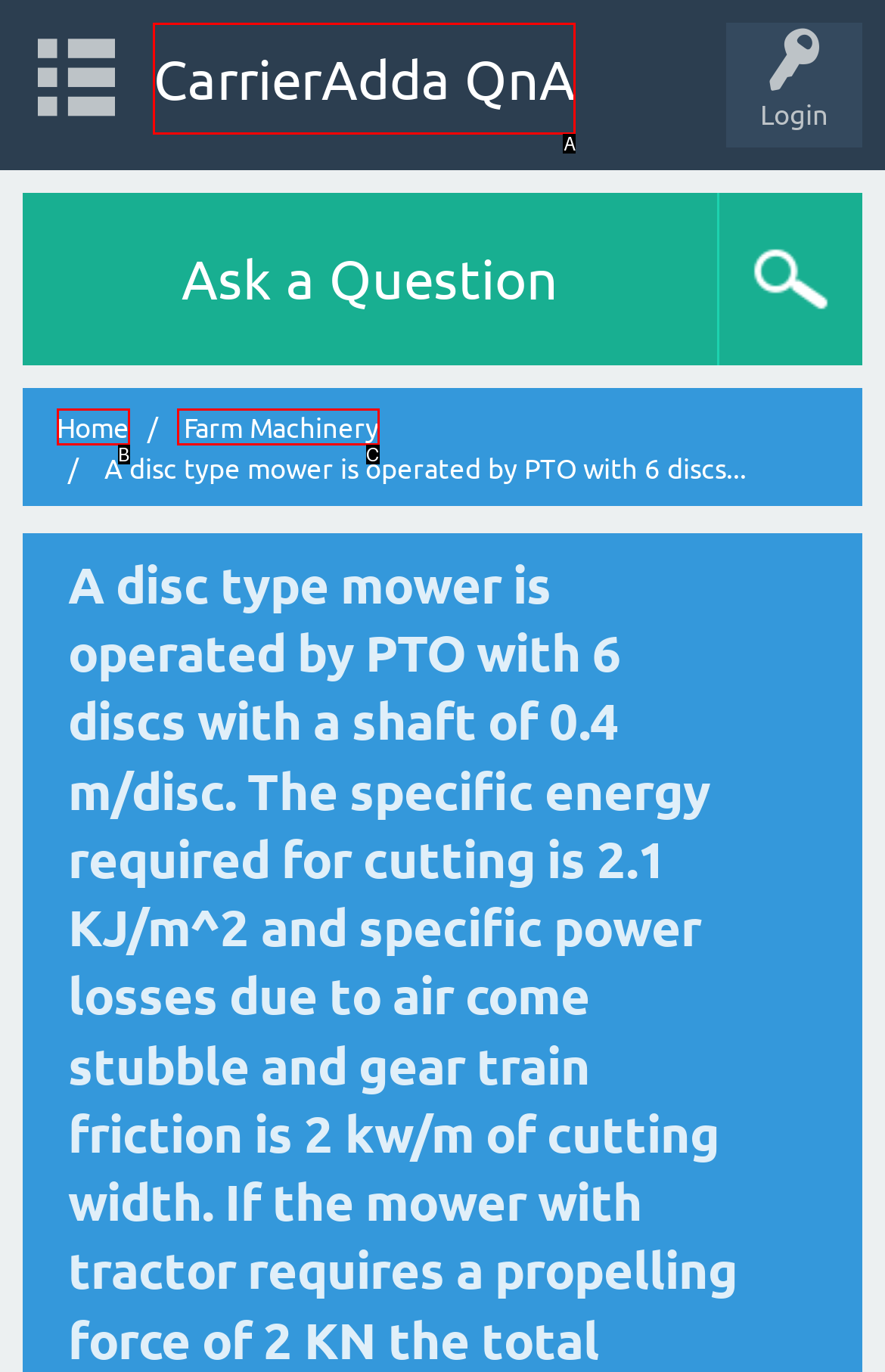Match the HTML element to the given description: Farm Machinery
Indicate the option by its letter.

C